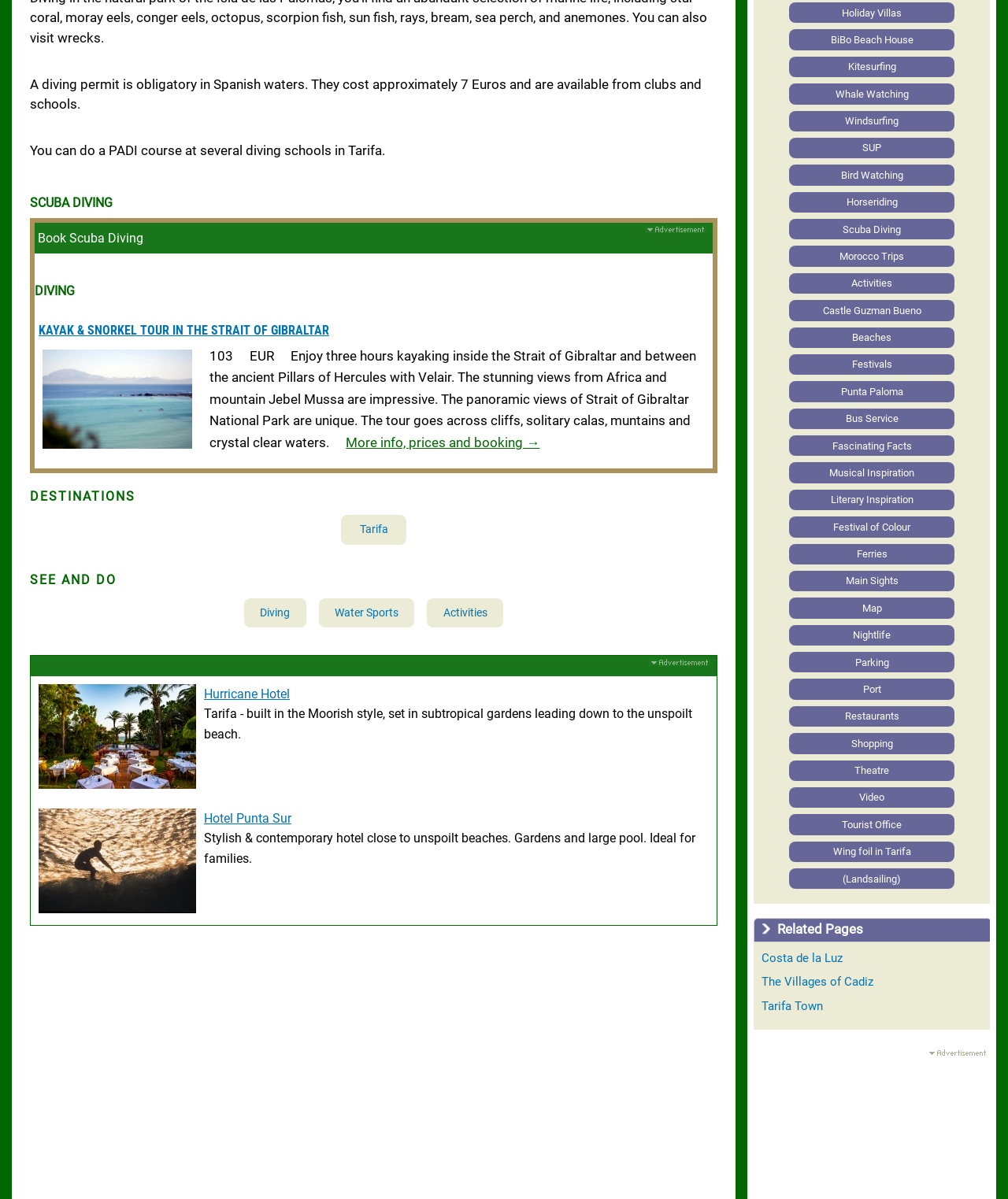Please provide the bounding box coordinate of the region that matches the element description: The Villages of Cadiz. Coordinates should be in the format (top-left x, top-left y, bottom-right x, bottom-right y) and all values should be between 0 and 1.

[0.755, 0.813, 0.866, 0.825]